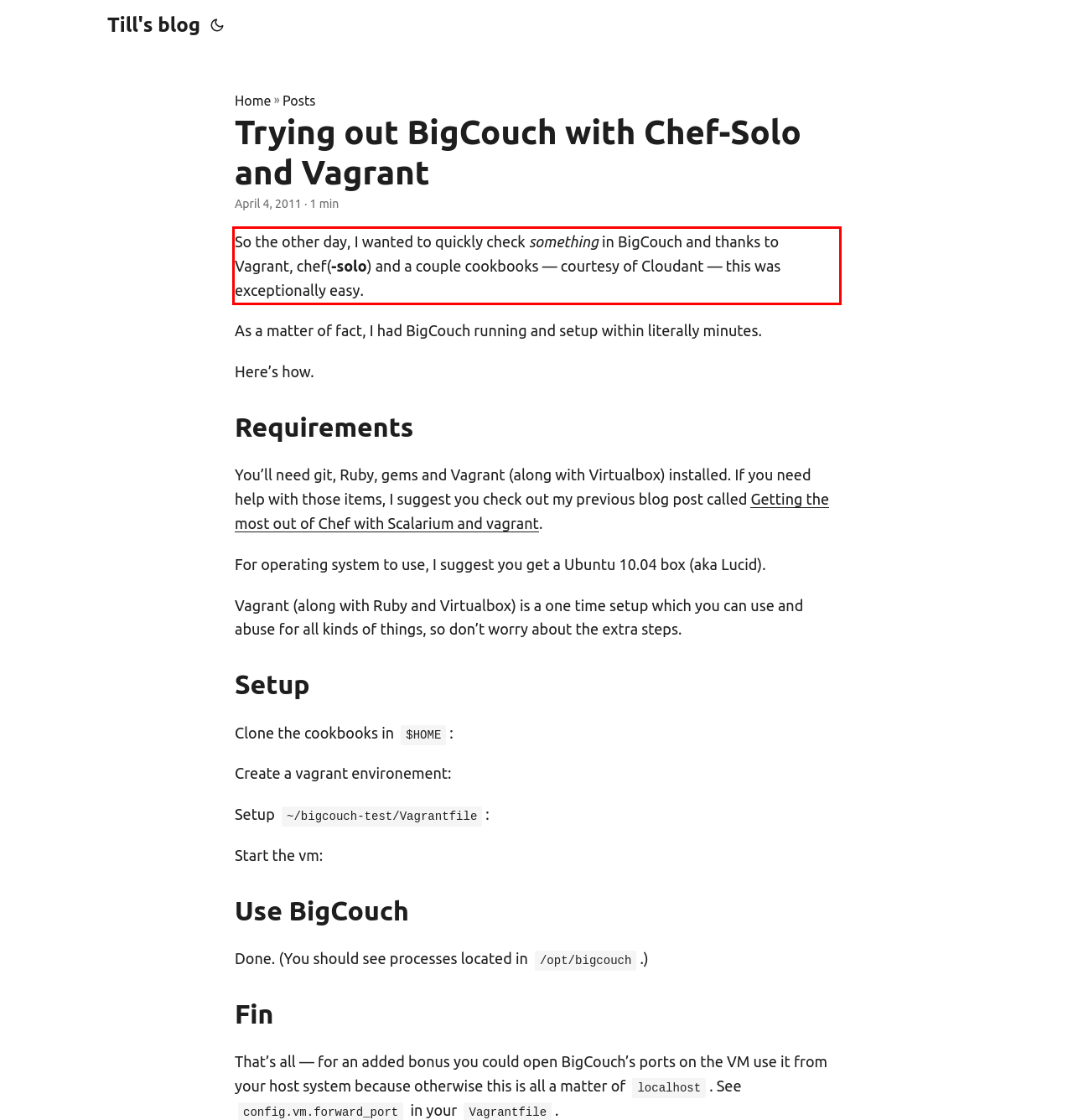Please identify the text within the red rectangular bounding box in the provided webpage screenshot.

So the other day, I wanted to quickly check something in BigCouch and thanks to Vagrant, chef(-solo) and a couple cookbooks — courtesy of Cloudant — this was exceptionally easy.